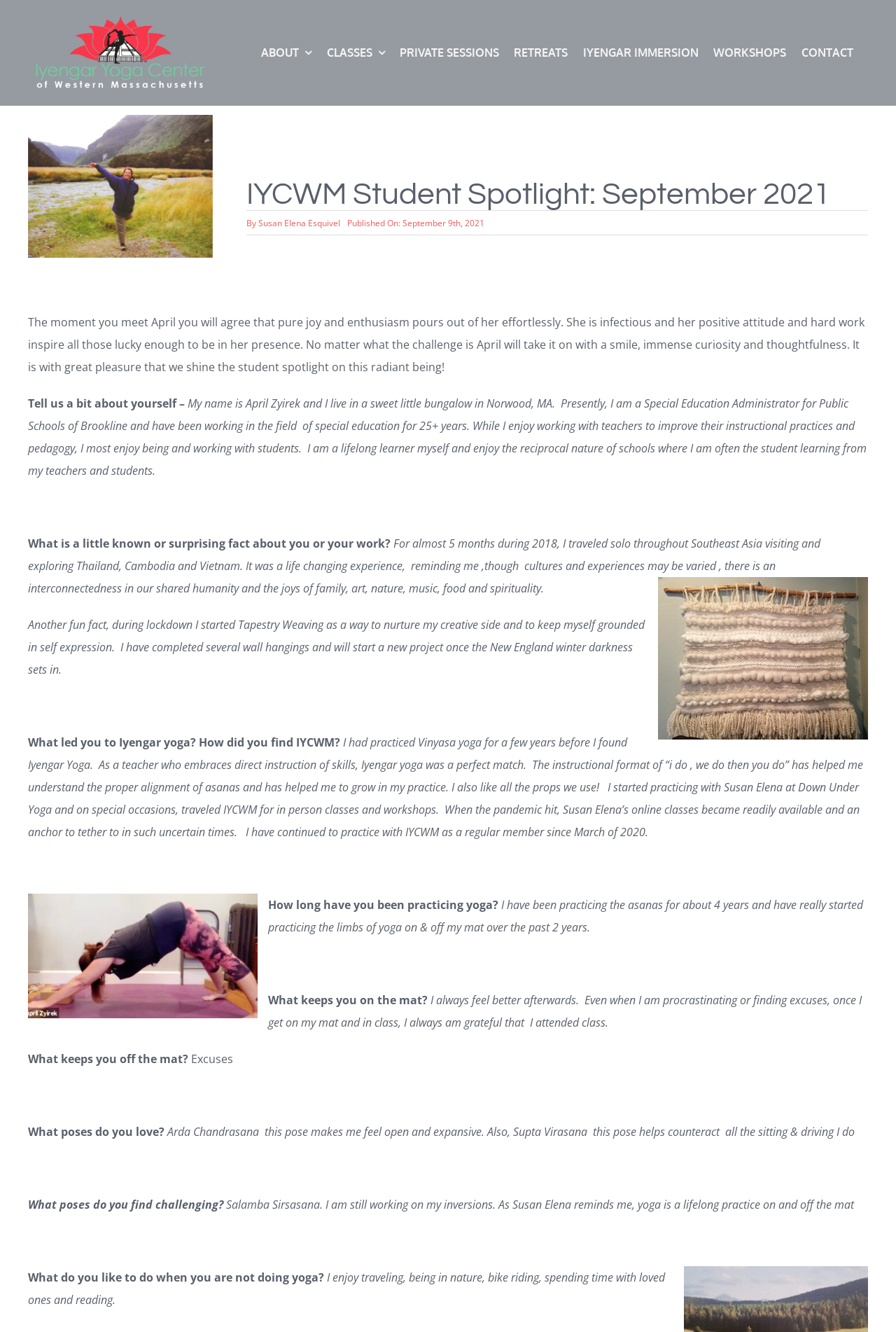Please mark the clickable region by giving the bounding box coordinates needed to complete this instruction: "Check our FAQs".

None